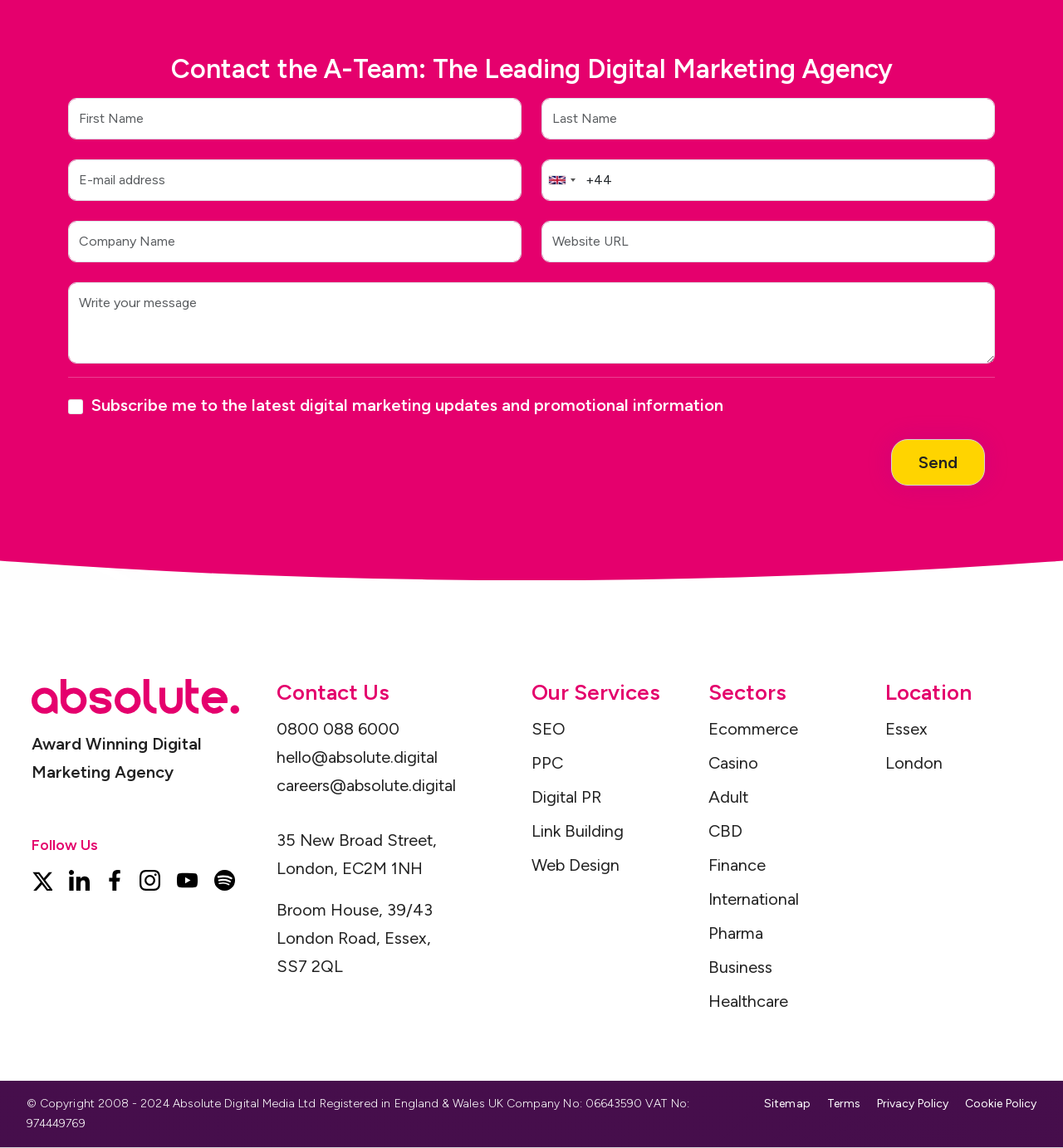How many social media links are present on the webpage?
Please provide a detailed answer to the question.

The social media links present on the webpage are Twitter, LinkedIn, Facebook, Instagram, YouTube, and Spotify, which can be found in the section 'Follow Us'.